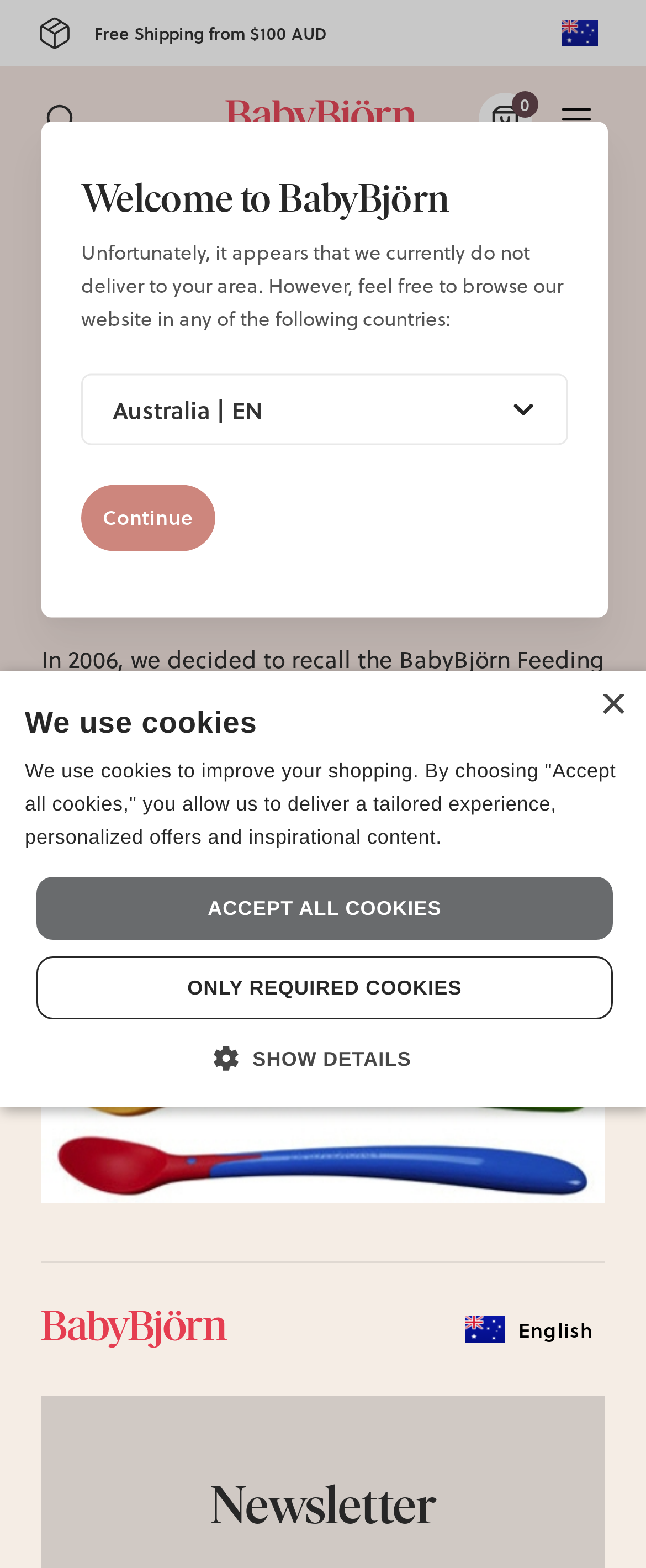What is the alternative product mentioned?
Make sure to answer the question with a detailed and comprehensive explanation.

According to the webpage content, specifically the link 'BabyBjörn Baby Spoon.' with bounding box coordinates [0.236, 0.621, 0.631, 0.643], it is clear that the alternative product mentioned is the BabyBjörn Baby Spoon.